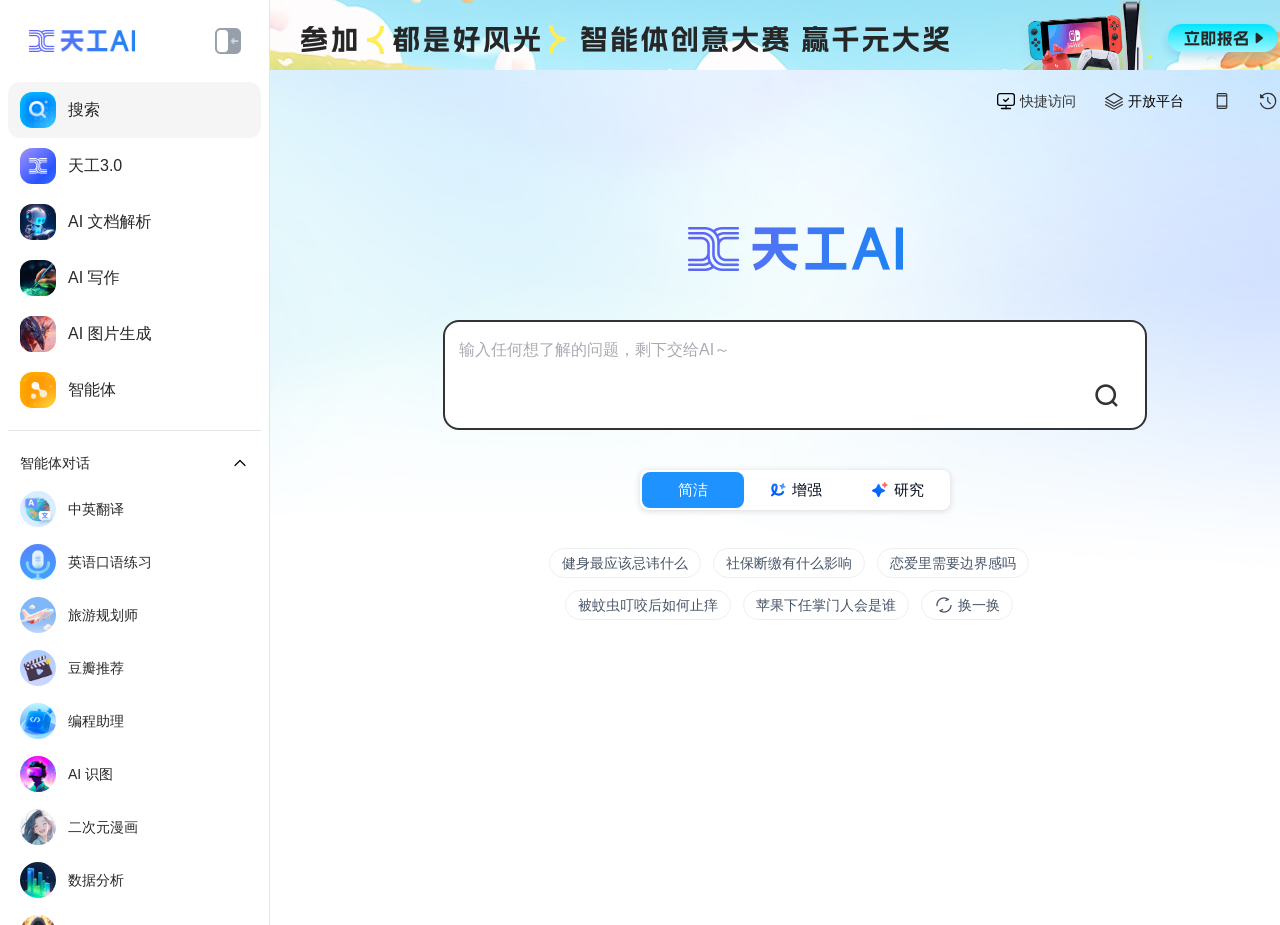Answer the question with a single word or phrase: 
What is the topic of the first sample question?

Health